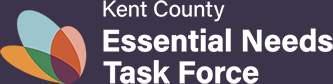Create an extensive caption that includes all significant details of the image.

The image features the logo of the Kent County Essential Needs Task Force, a community-focused organization dedicated to addressing the essential needs of residents in Kent County. The logo is characterized by a harmonious blend of colors represented in the overlapping shapes, symbolizing collaboration and support. Prominently displayed alongside the logo are the words "Kent County" and "Essential Needs Task Force" in clear, bold text, embodying the mission of the organization to foster inclusivity and ensure that individuals have access to essential services. The modern design and vibrant colors reflect the innovative and proactive approach of the task force in serving the community's needs.